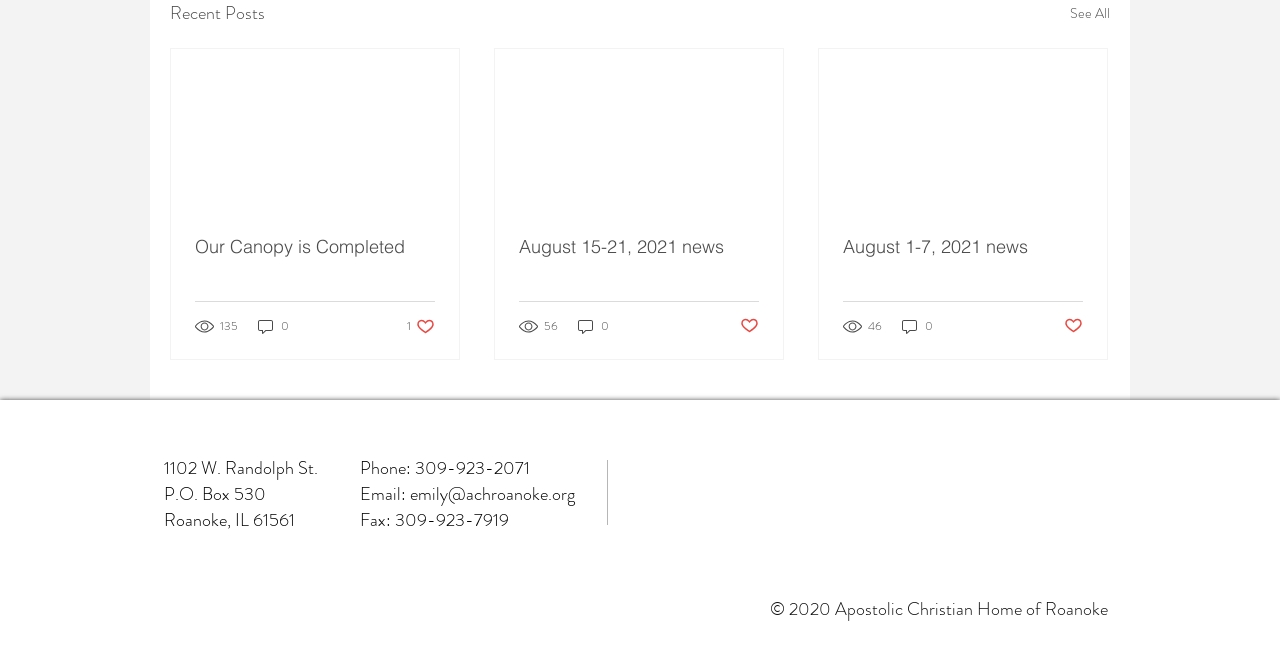Locate the bounding box coordinates of the element that should be clicked to fulfill the instruction: "Email emily@achroanoke.org".

[0.32, 0.745, 0.449, 0.785]